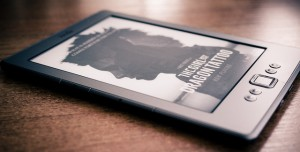Provide a thorough description of the image.

The image features an Amazon Kindle 4 WiFi, an electronic reading device known for its compact size and ease of use, lying on a wooden surface. The Kindle is displaying the cover of "The Girl with the Dragon Tattoo," a popular novel that emphasizes the device's function as a portable e-reader. This device allows users to access numerous books, making reading convenient and accessible. The Kindle's minimalist design with a black exterior complements its straightforward interface, focusing on enhancing the reading experience. The caption highlights the importance of reading in personal development and learning, reinforcing the idea that e-readers like the Kindle are essential tools for modern readers.